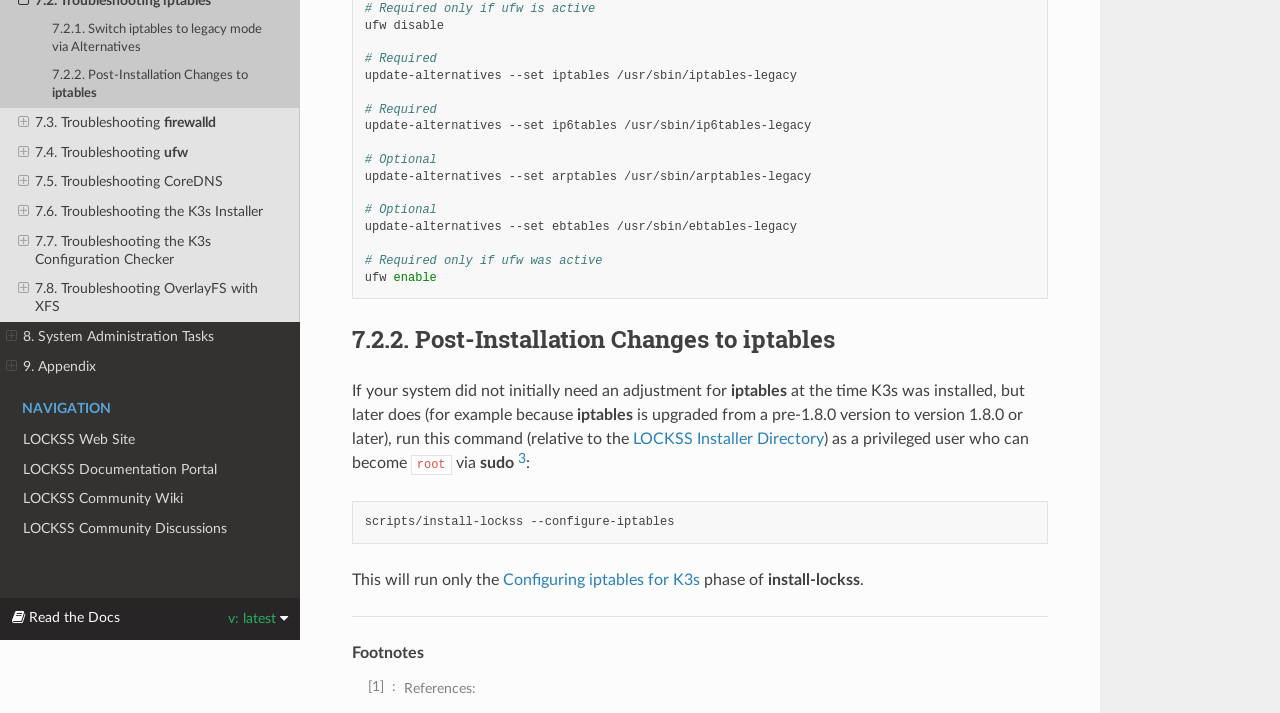Identify the bounding box for the UI element specified in this description: "Configuring iptables for K3s". The coordinates must be four float numbers between 0 and 1, formatted as [left, top, right, bottom].

[0.393, 0.803, 0.547, 0.825]